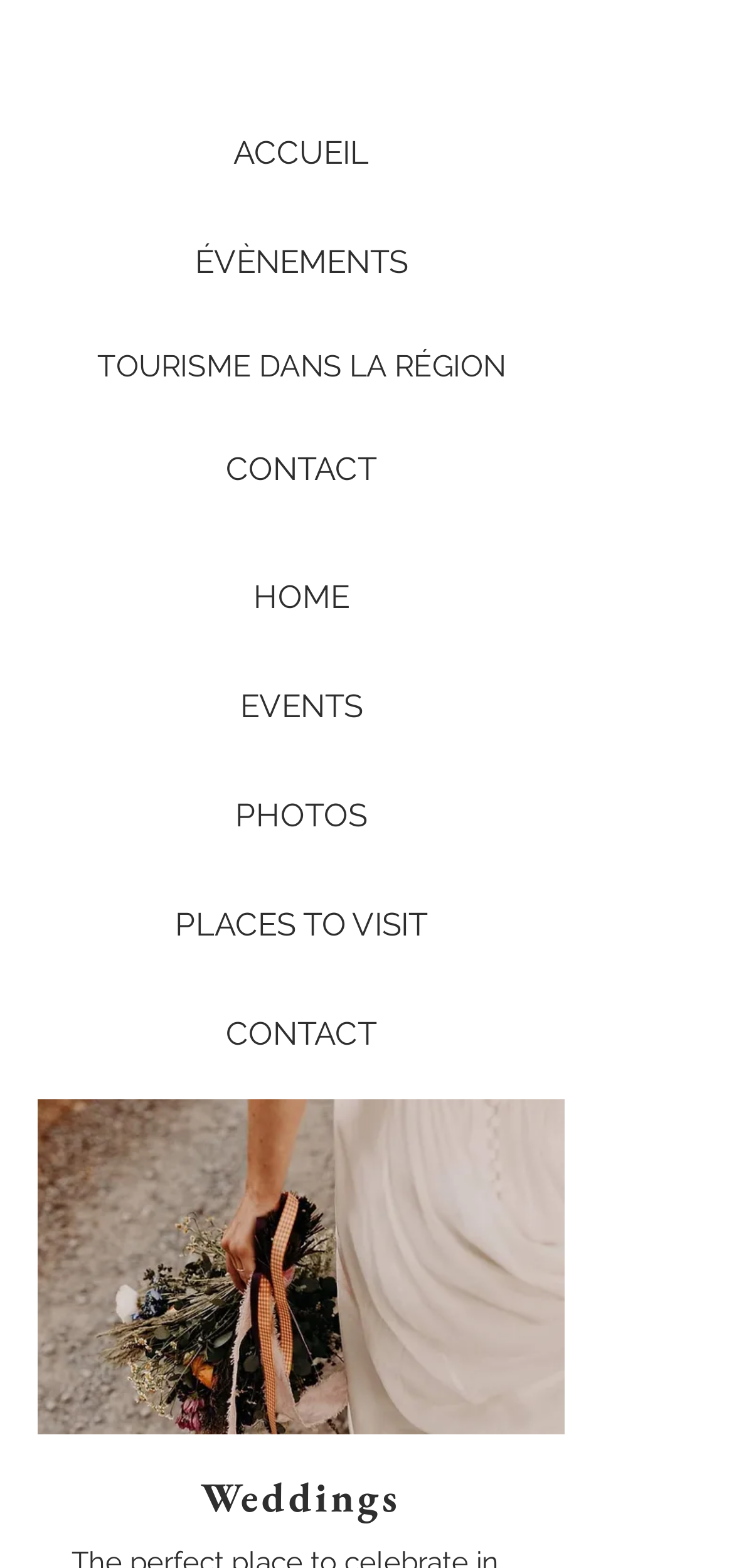Determine the bounding box coordinates for the clickable element to execute this instruction: "view photos". Provide the coordinates as four float numbers between 0 and 1, i.e., [left, top, right, bottom].

[0.256, 0.492, 0.564, 0.55]